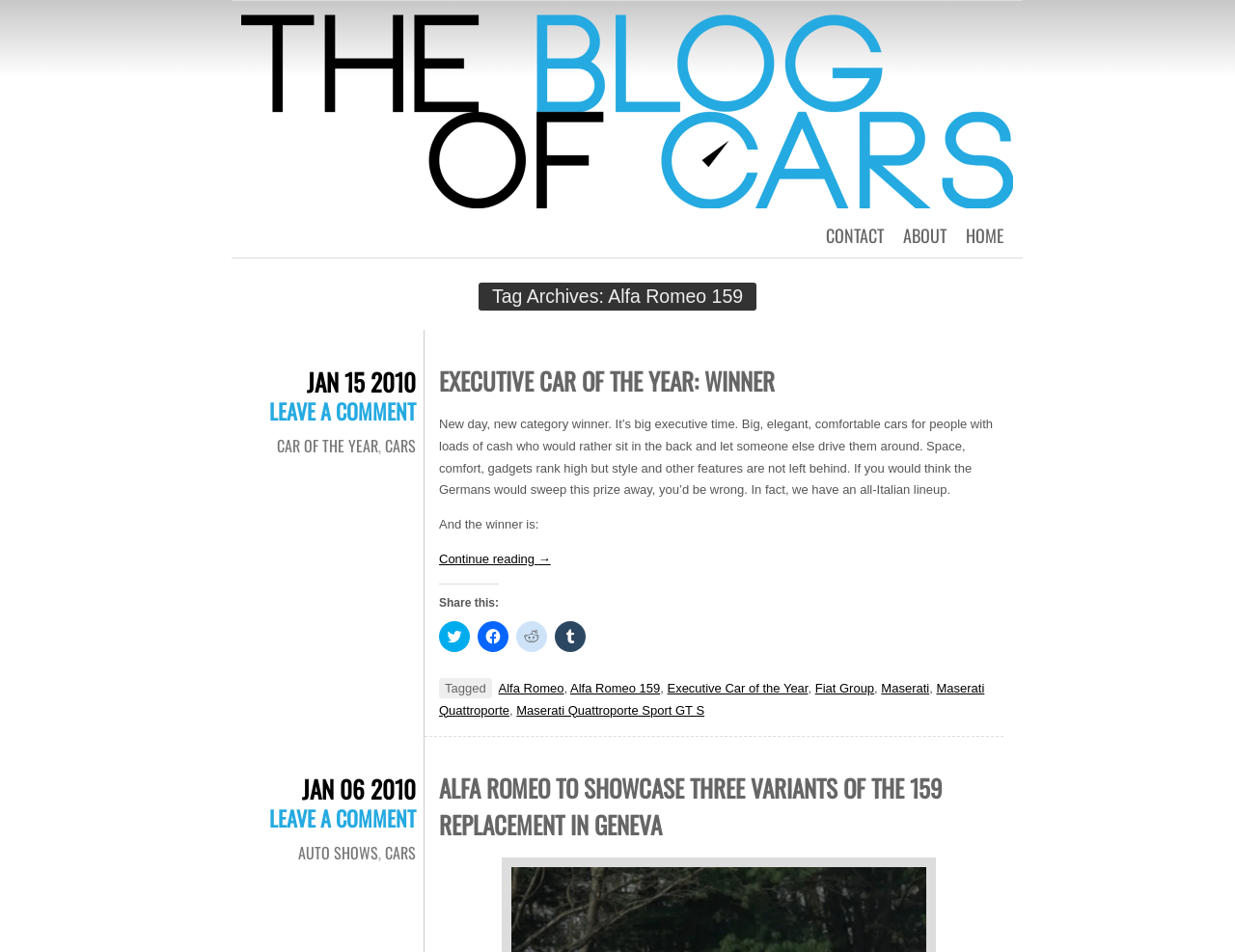Identify the bounding box coordinates of the area that should be clicked in order to complete the given instruction: "Click on the HOME link". The bounding box coordinates should be four float numbers between 0 and 1, i.e., [left, top, right, bottom].

[0.782, 0.234, 0.812, 0.26]